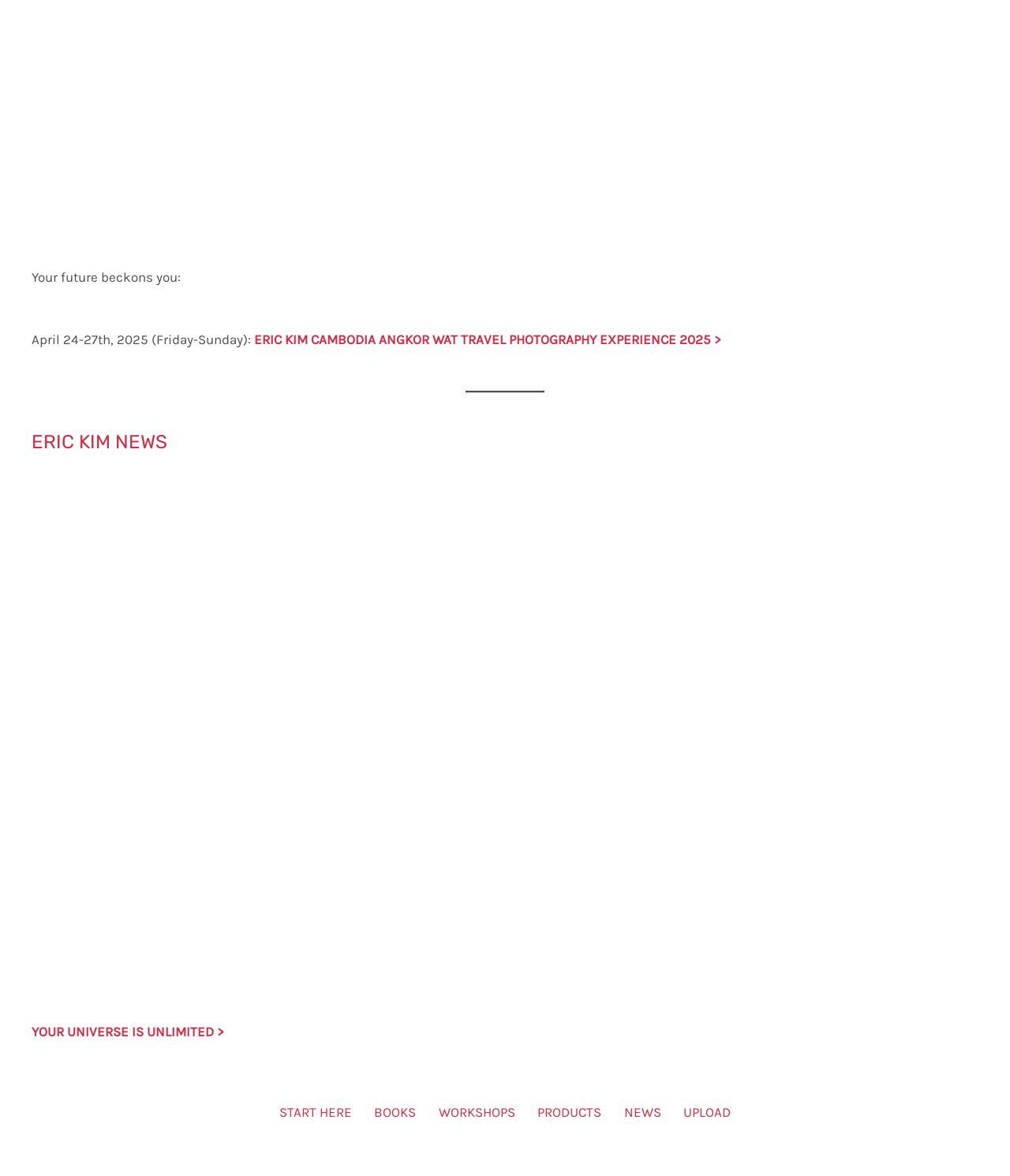Identify the bounding box coordinates of the part that should be clicked to carry out this instruction: "Read about ERIC KIM NEWS".

[0.031, 0.366, 0.969, 0.387]